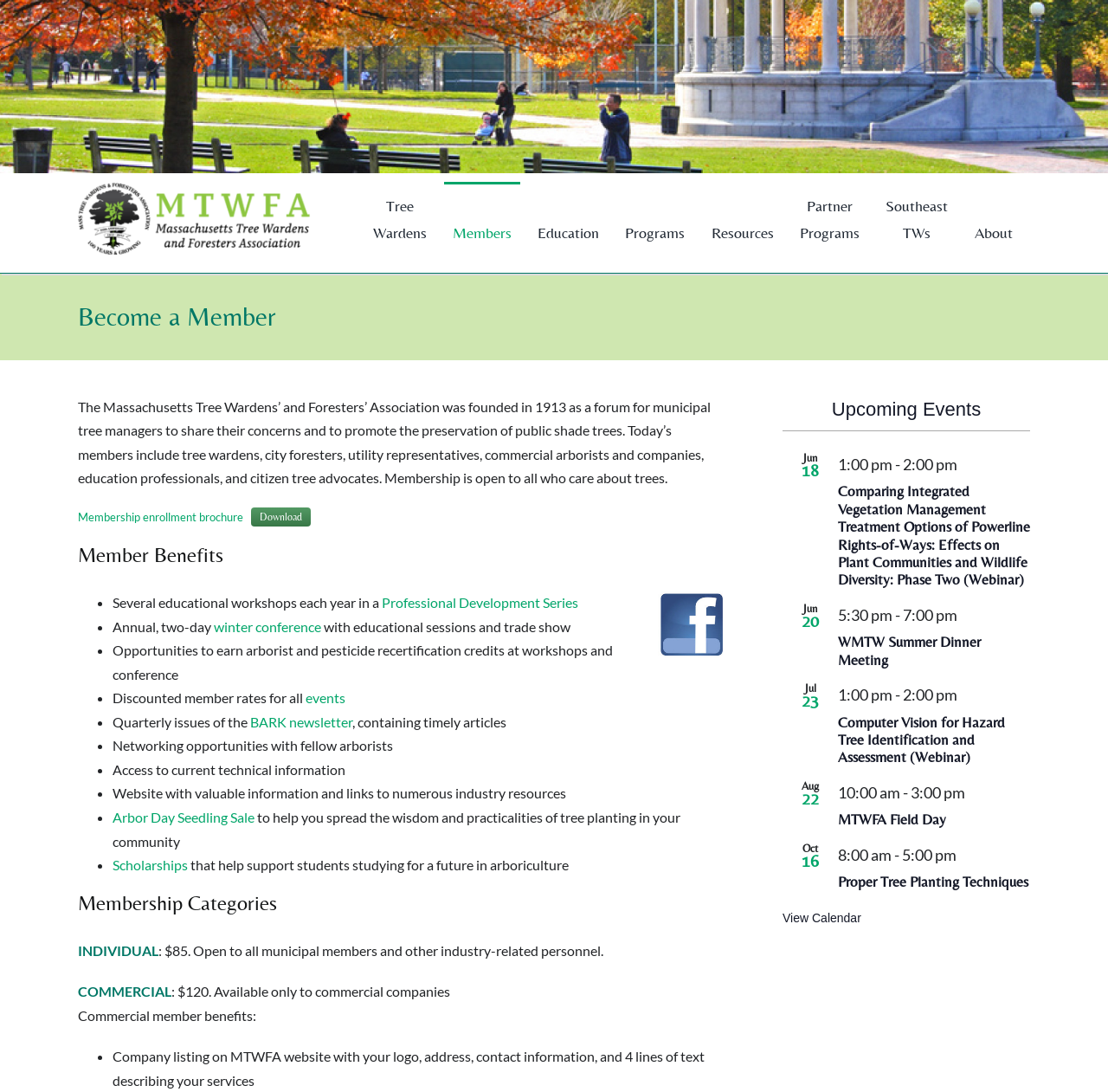Can you find the bounding box coordinates for the element that needs to be clicked to execute this instruction: "Register for the 'WMTW Summer Dinner Meeting'"? The coordinates should be given as four float numbers between 0 and 1, i.e., [left, top, right, bottom].

[0.756, 0.58, 0.885, 0.612]